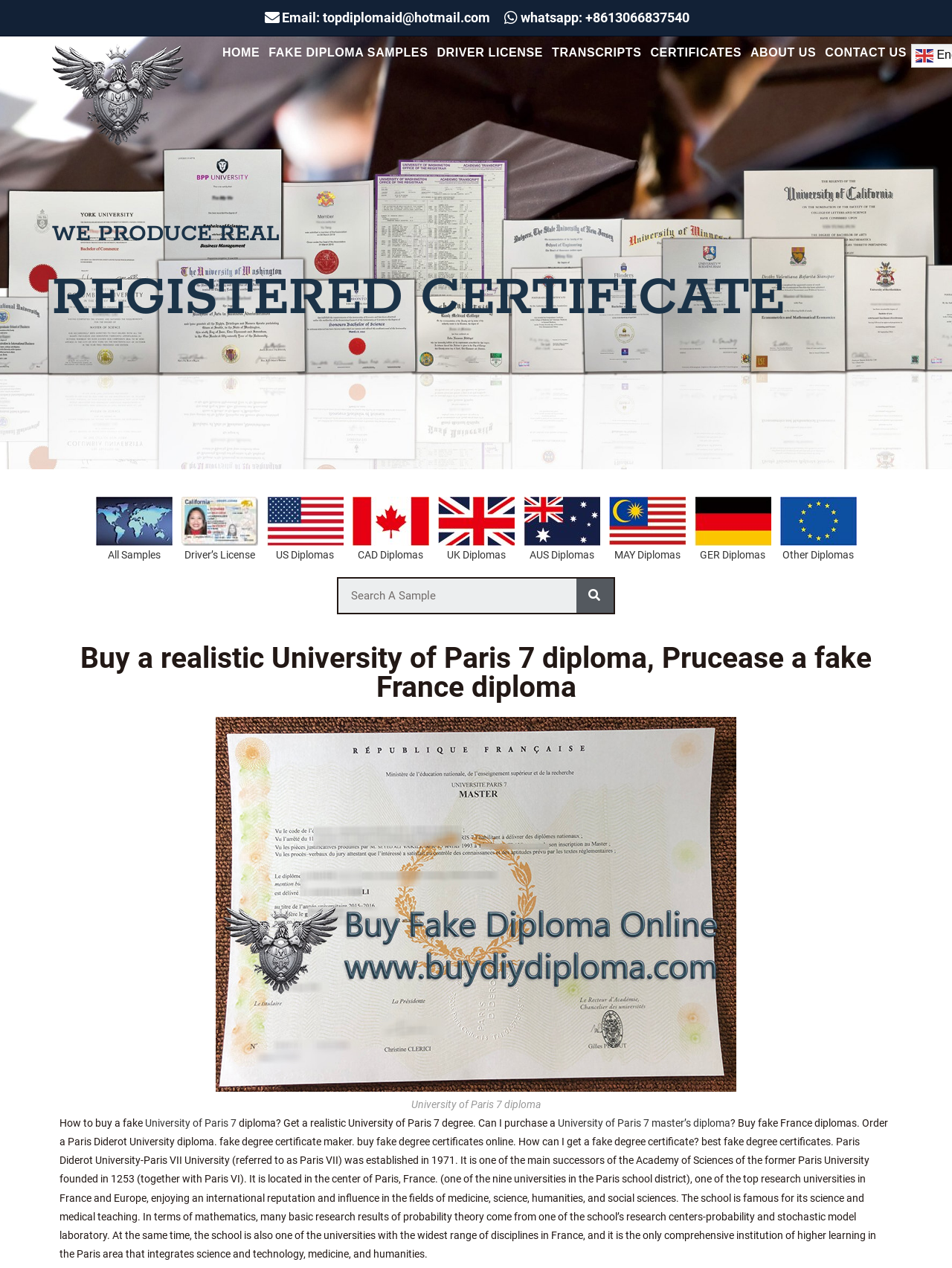What is the purpose of the search box on the webpage?
Answer briefly with a single word or phrase based on the image.

To search for diploma samples